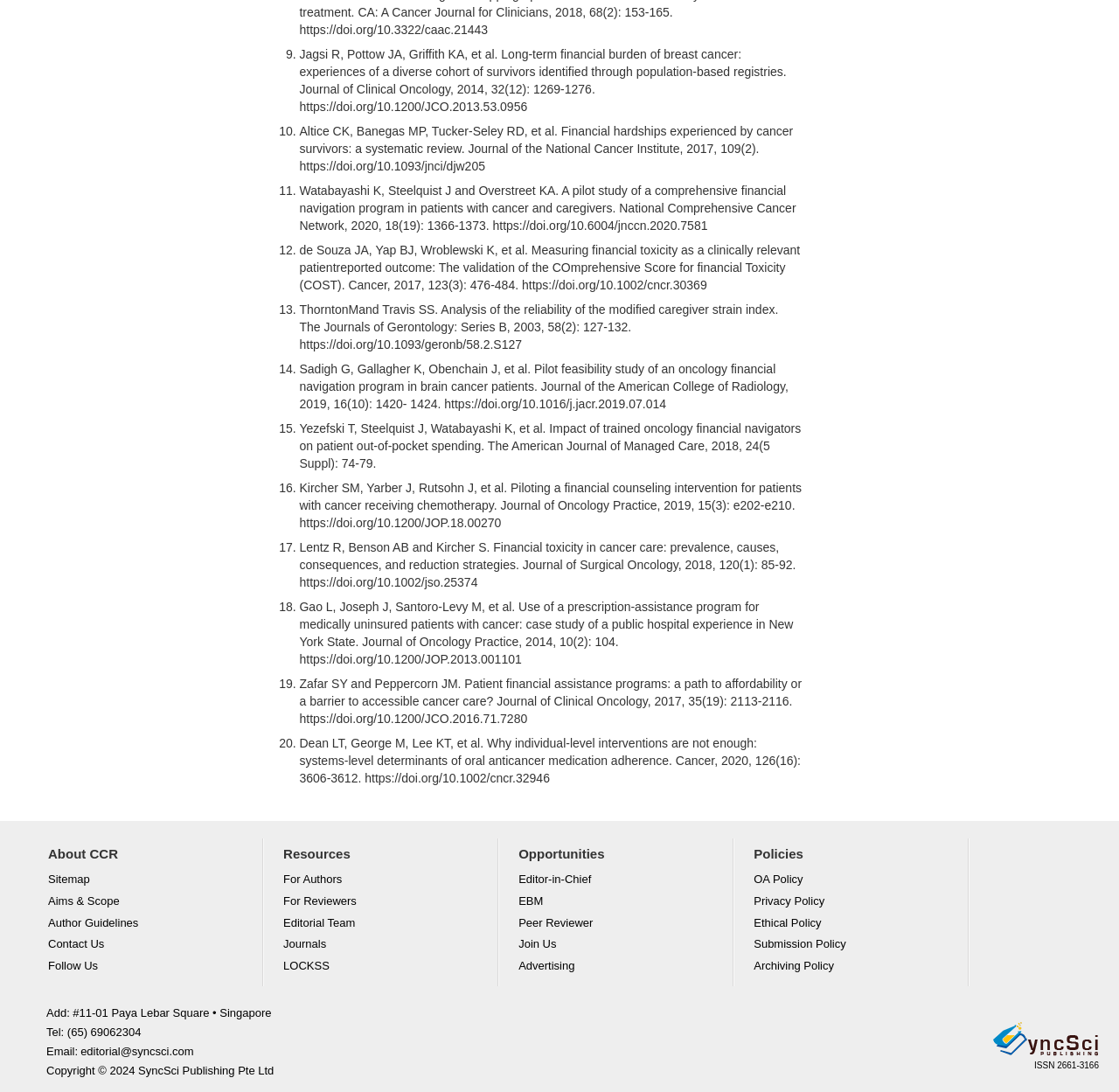Identify the bounding box coordinates for the element you need to click to achieve the following task: "Read the 'OA Policy'". Provide the bounding box coordinates as four float numbers between 0 and 1, in the form [left, top, right, bottom].

[0.674, 0.799, 0.718, 0.811]